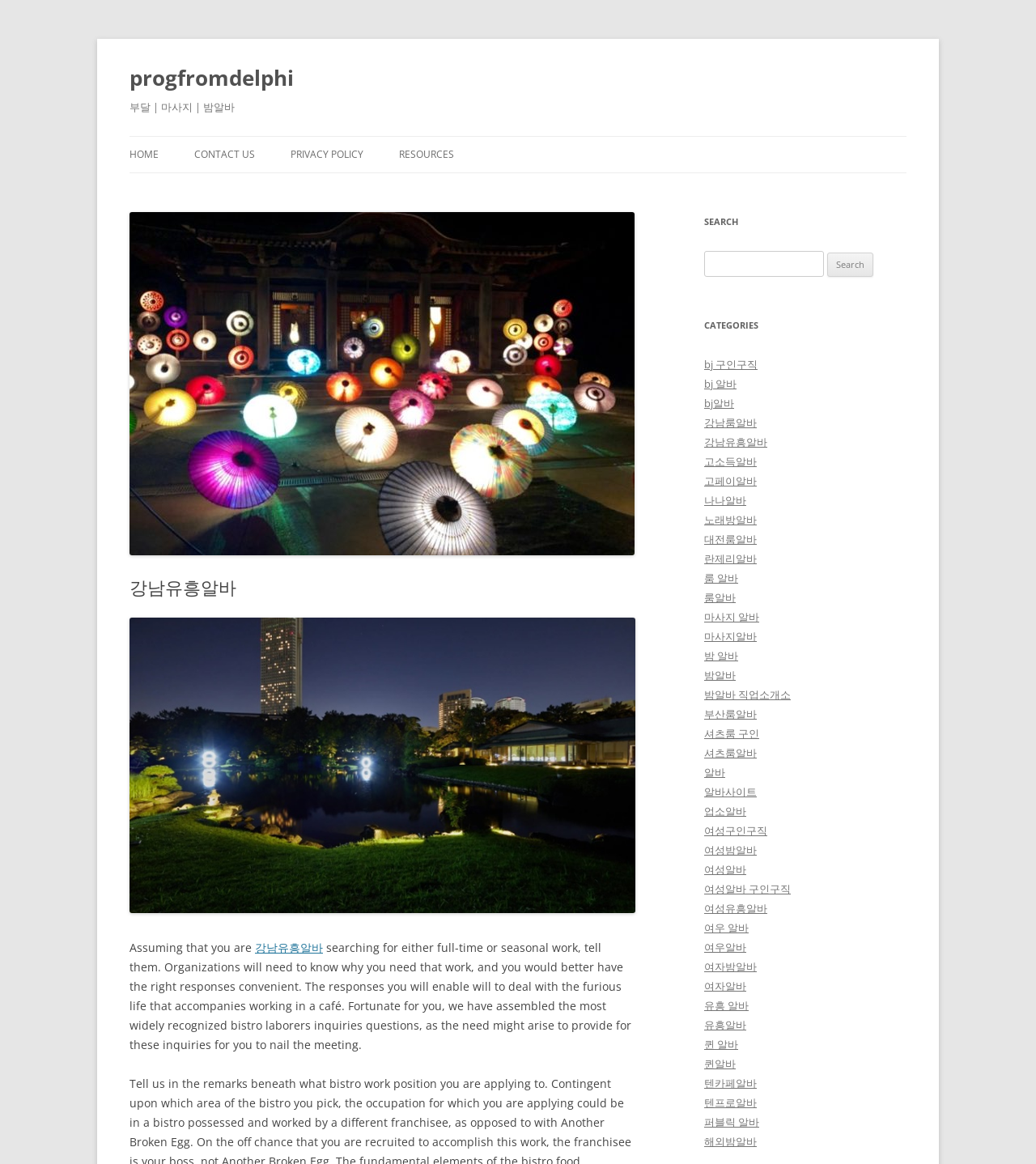Bounding box coordinates must be specified in the format (top-left x, top-left y, bottom-right x, bottom-right y). All values should be floating point numbers between 0 and 1. What are the bounding box coordinates of the UI element described as: parent_node: Search for: value="Search"

[0.799, 0.217, 0.843, 0.238]